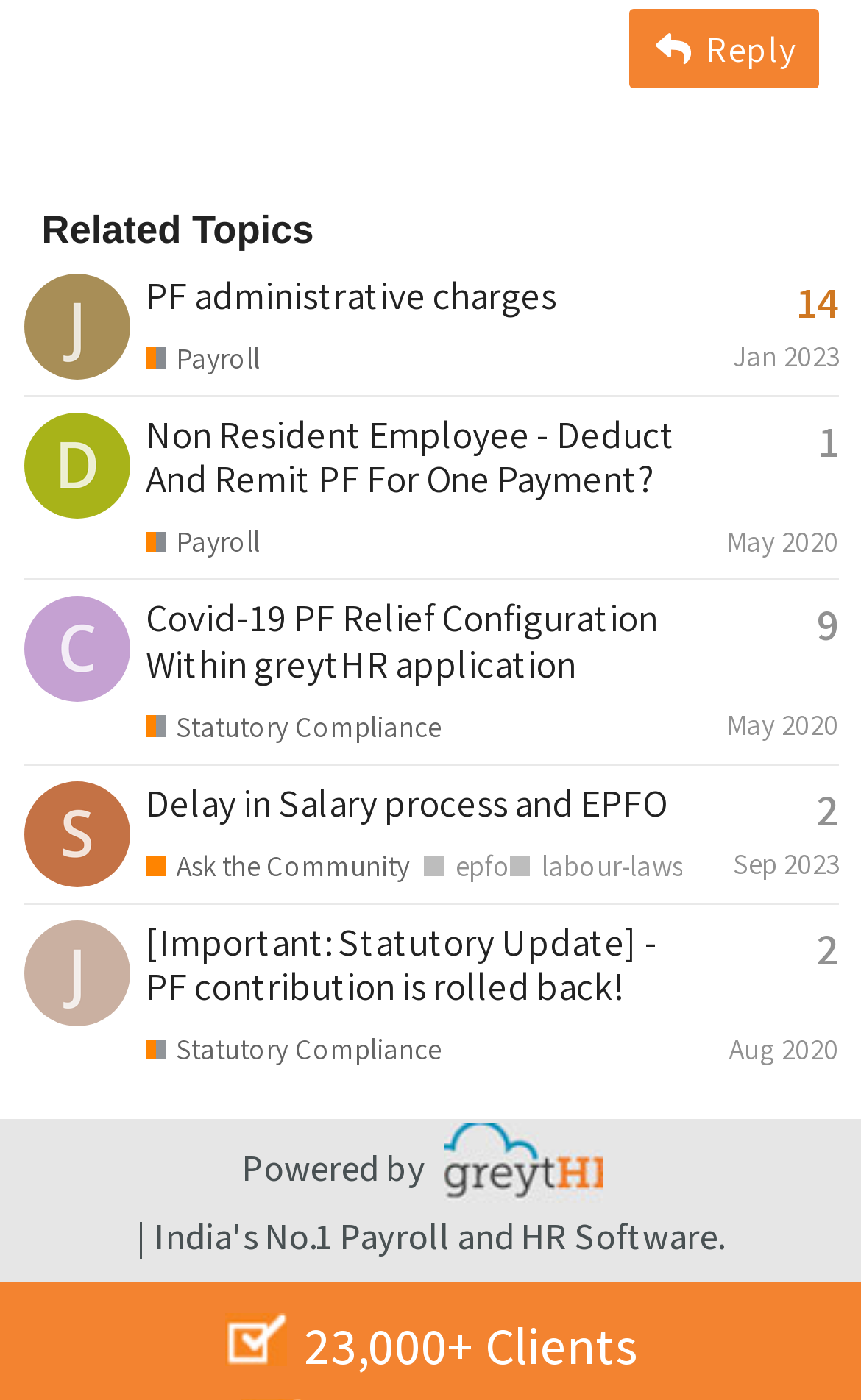What is the name of the person who started the topic 'Delay in Salary process and EPFO'?
Analyze the image and deliver a detailed answer to the question.

Based on the webpage, I can see that the topic 'Delay in Salary process and EPFO' was started by sogemar2024, as indicated by the link 'sogemar2024's profile, latest poster'.